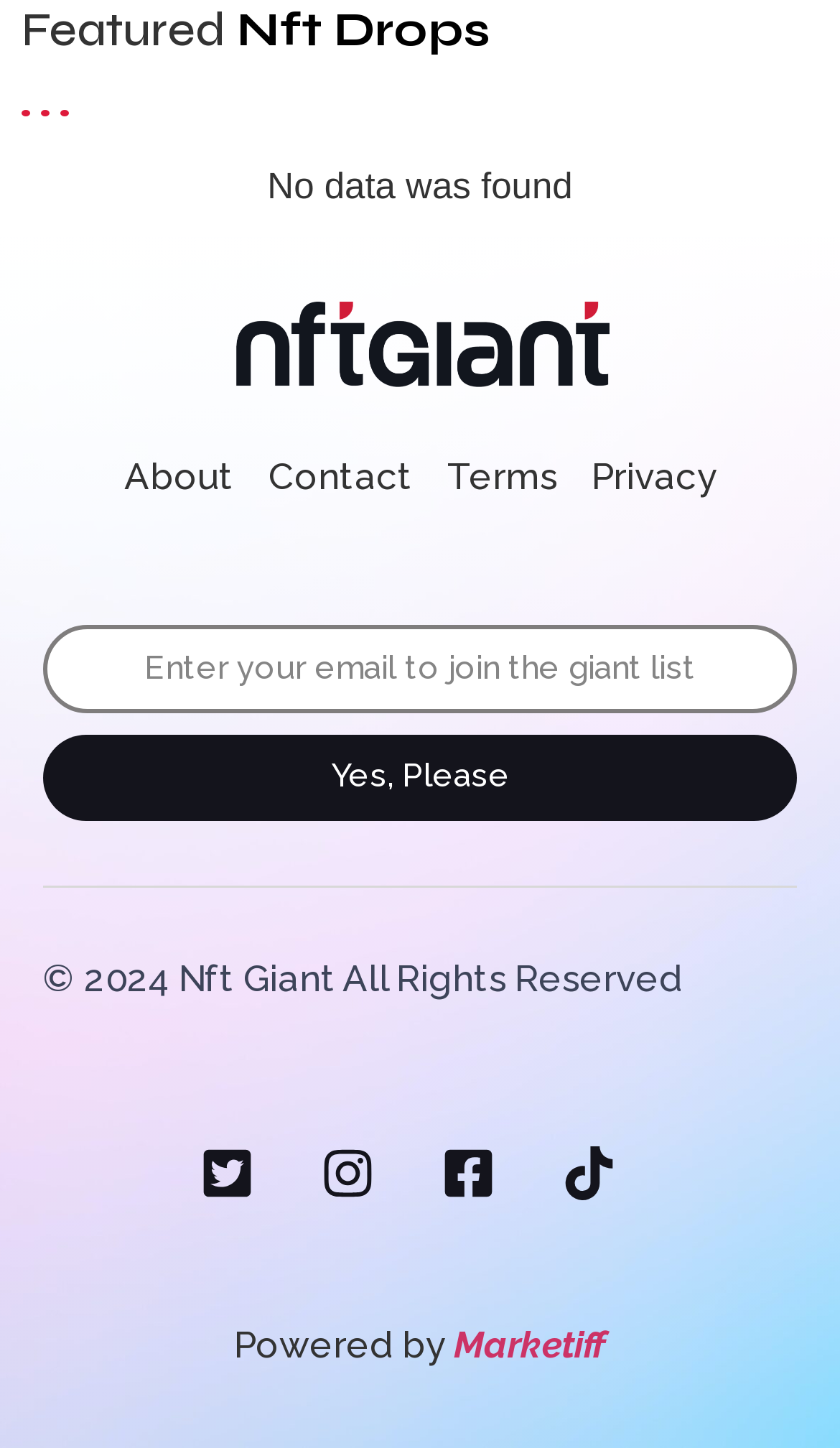Please locate the clickable area by providing the bounding box coordinates to follow this instruction: "Enter email to join the giant list".

[0.051, 0.431, 0.949, 0.492]